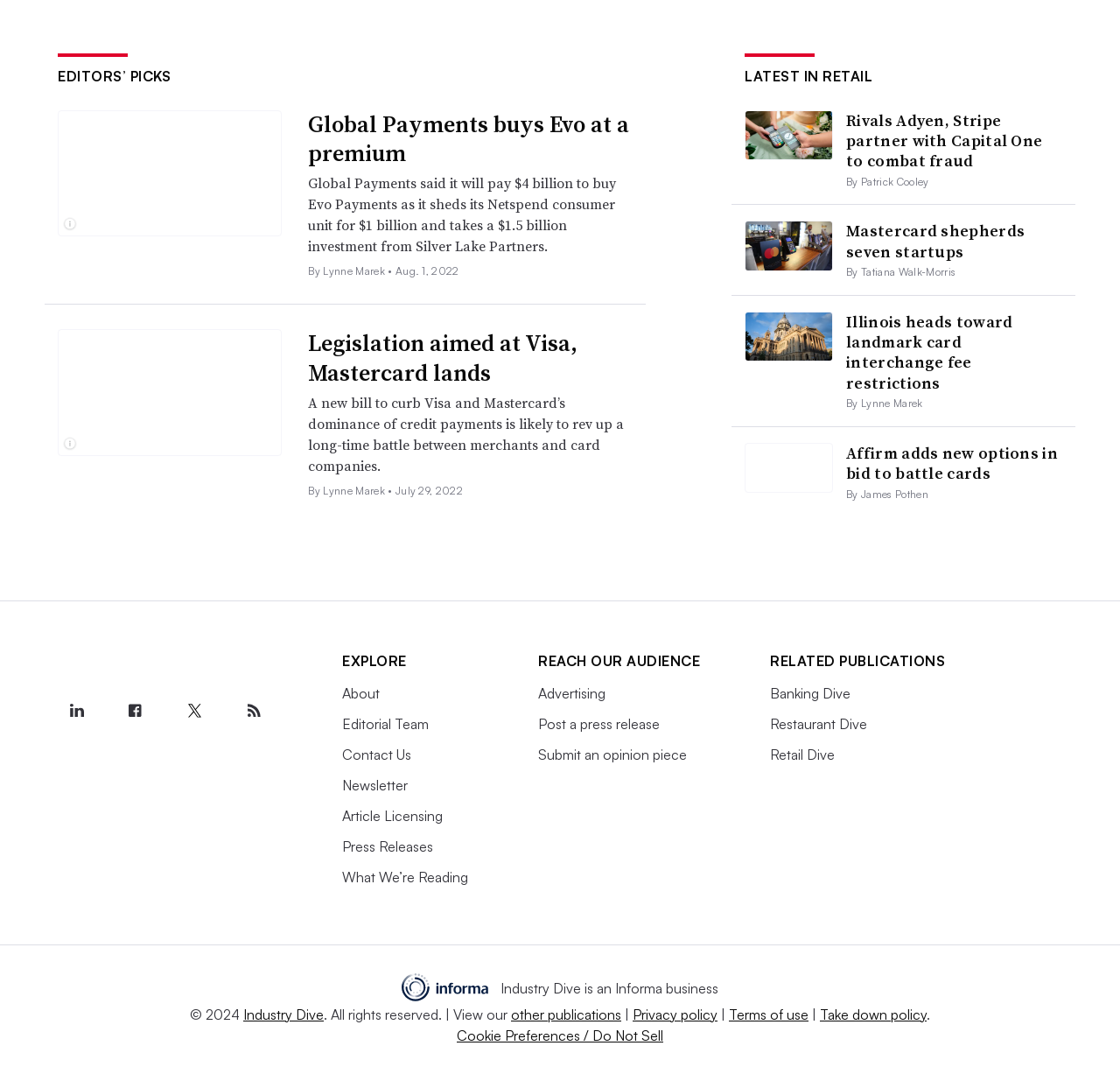What is the year of copyright?
Answer with a single word or phrase, using the screenshot for reference.

2024